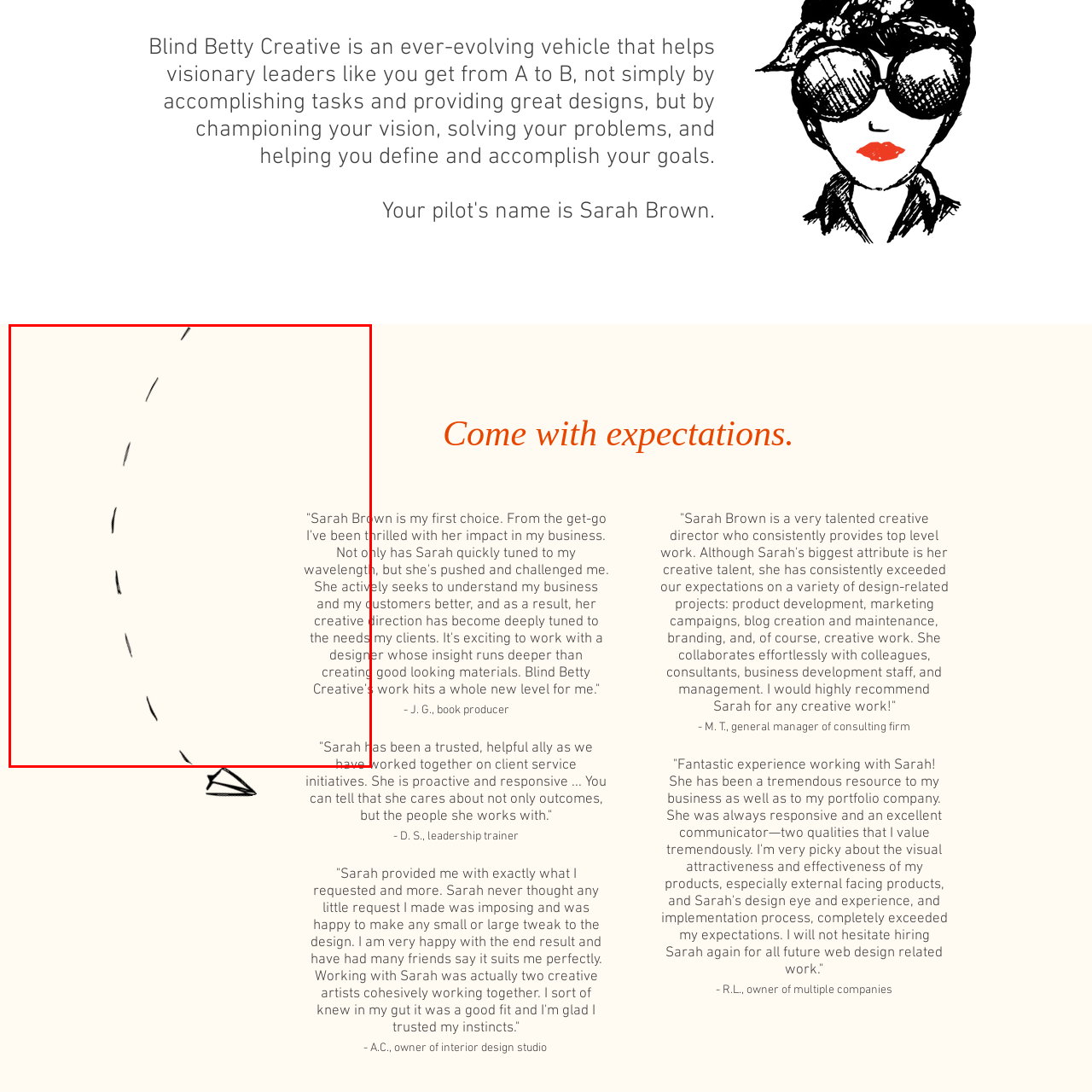What is the name of the company?
Review the image marked by the red bounding box and deliver a detailed response to the question.

The image serves to underscore the quality and impact of Sarah Brown's creative work at Blind Betty Creative, which implies that Blind Betty Creative is the company where Sarah Brown works.